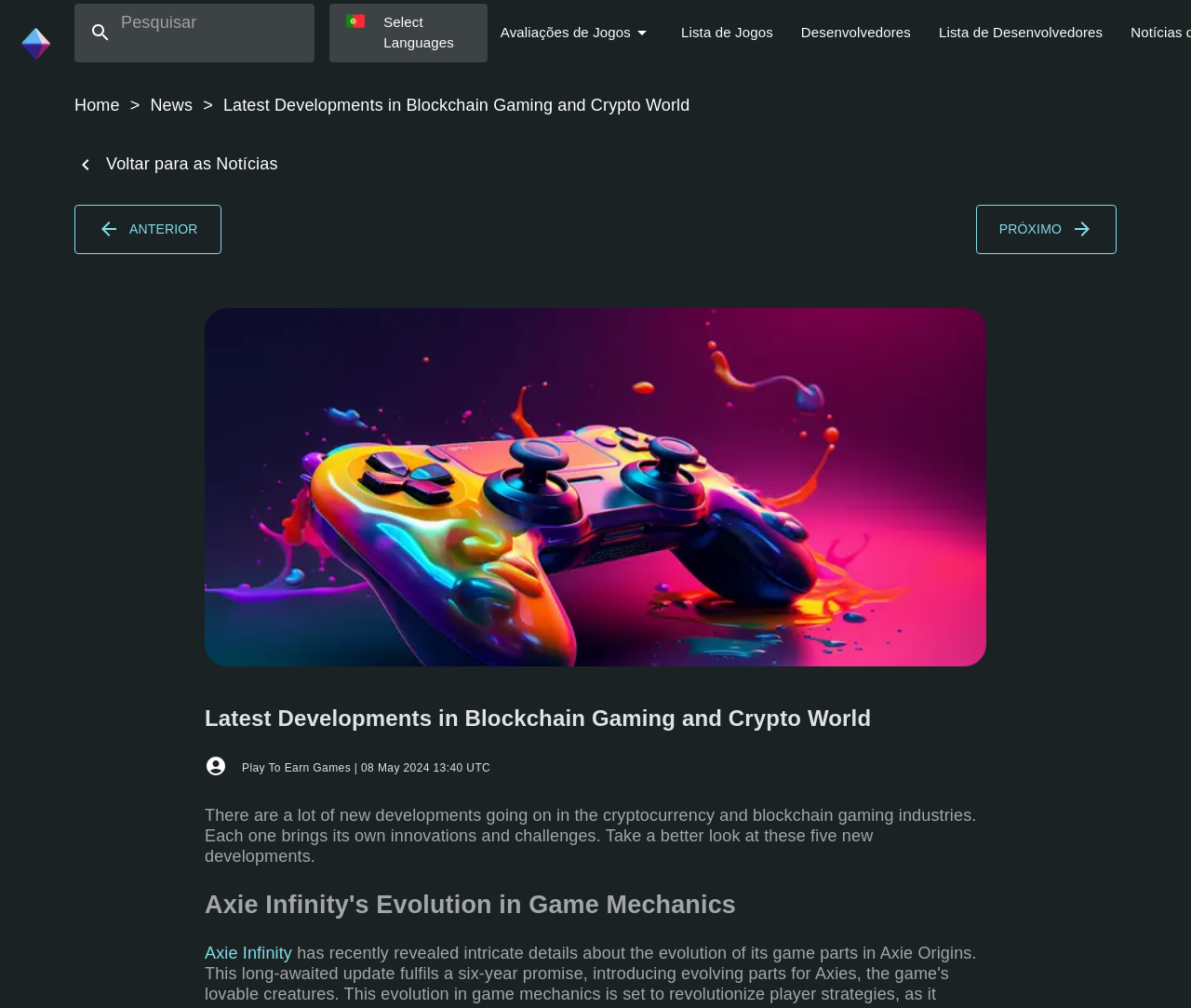Pinpoint the bounding box coordinates of the clickable area necessary to execute the following instruction: "read news". The coordinates should be given as four float numbers between 0 and 1, namely [left, top, right, bottom].

[0.126, 0.095, 0.162, 0.114]